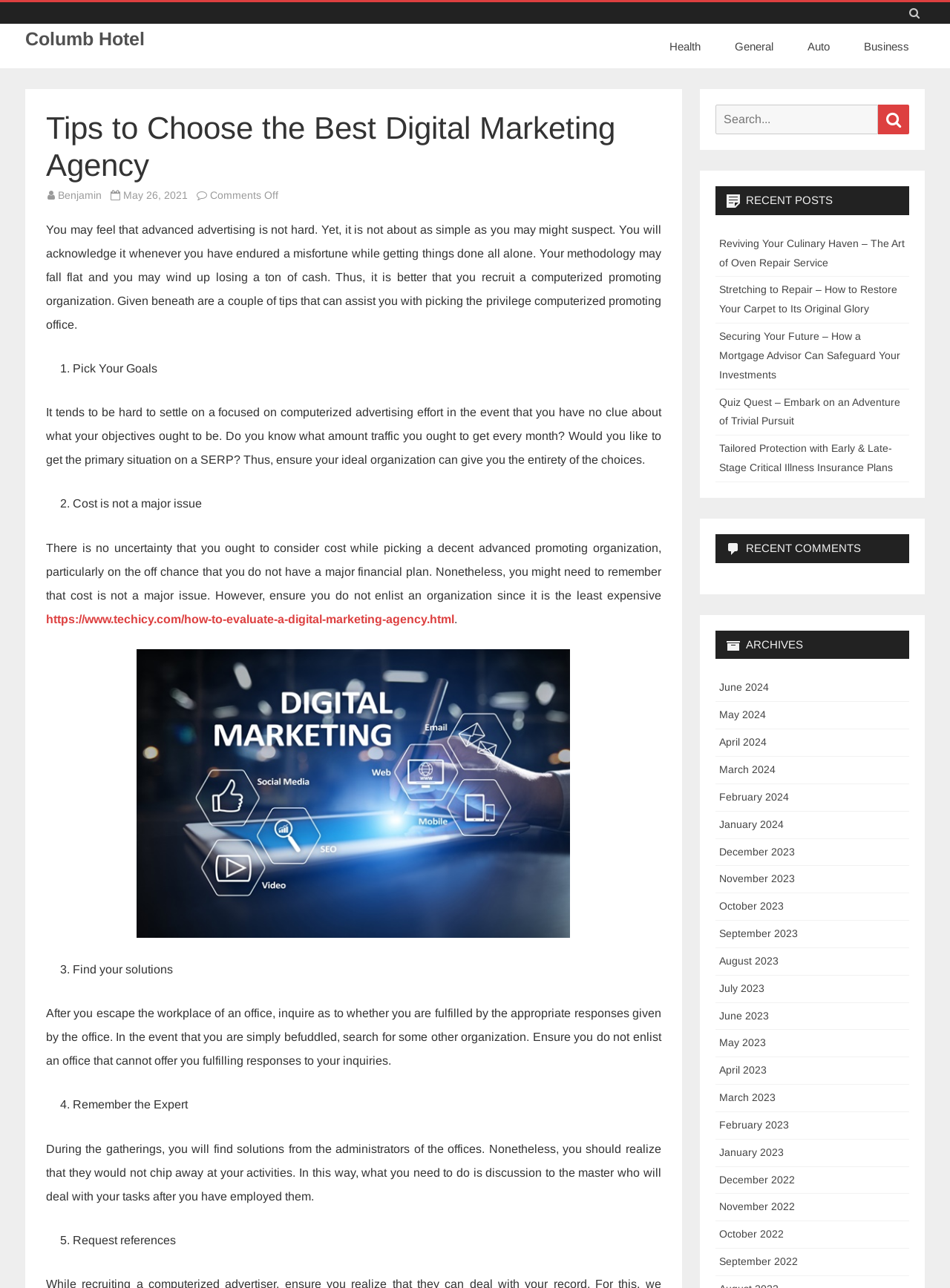Using the information in the image, could you please answer the following question in detail:
What is the purpose of considering cost while choosing a digital marketing agency?

According to the article, cost is not a major issue while choosing a digital marketing agency, but it is important to ensure that you do not recruit an agency just because it is the cheapest.